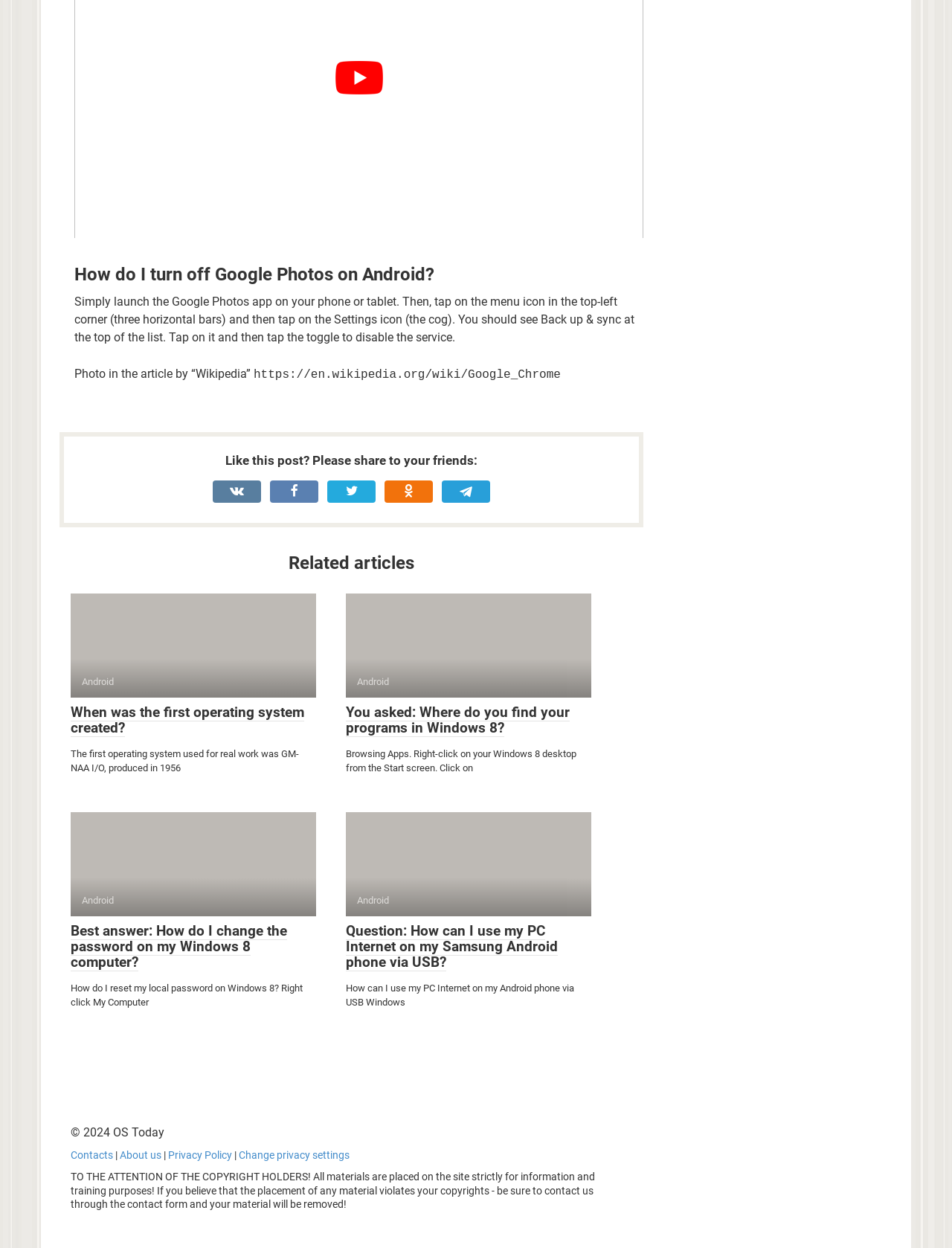What is the copyright notice at the bottom of the webpage?
Based on the image, provide a one-word or brief-phrase response.

Contact us to remove material